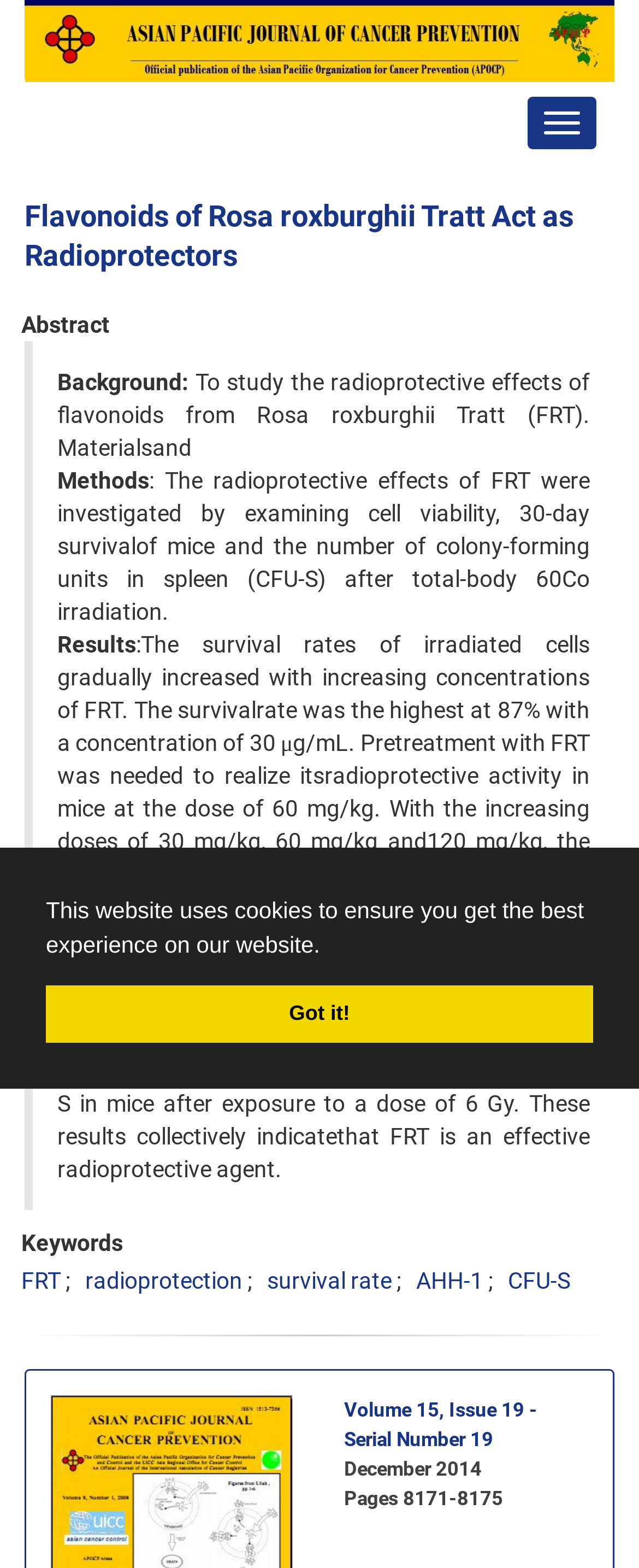Locate the bounding box coordinates of the clickable element to fulfill the following instruction: "Toggle navigation". Provide the coordinates as four float numbers between 0 and 1 in the format [left, top, right, bottom].

[0.823, 0.061, 0.936, 0.097]